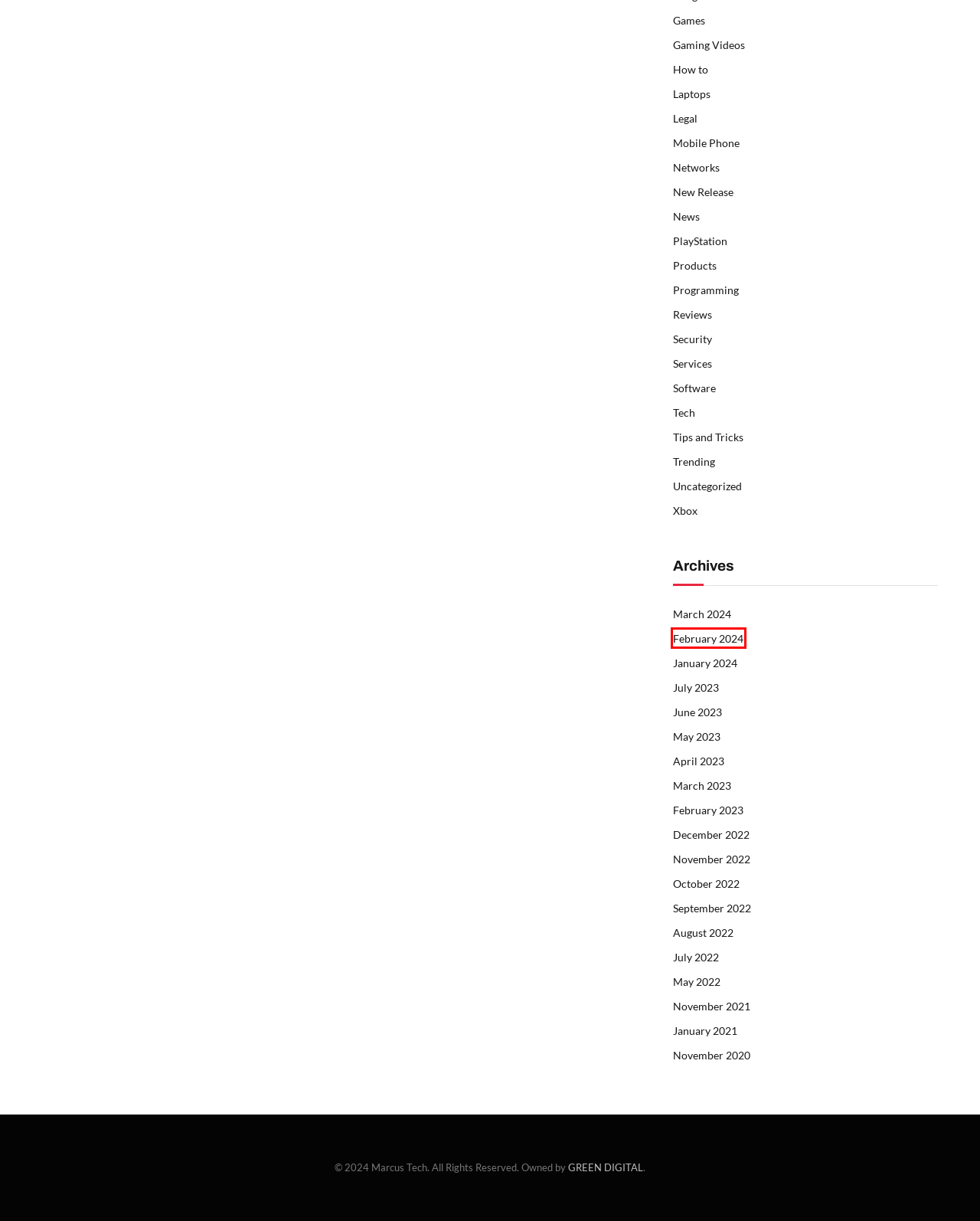Provided is a screenshot of a webpage with a red bounding box around an element. Select the most accurate webpage description for the page that appears after clicking the highlighted element. Here are the candidates:
A. February 2024 - Marcus Tech
B. How to Archives - Marcus Tech
C. Tips and Tricks Archives - Marcus Tech
D. February 2023 - Marcus Tech
E. August 2022 - Marcus Tech
F. Programming Archives - Marcus Tech
G. Gaming Videos Archives - Marcus Tech
H. July 2022 - Marcus Tech

A